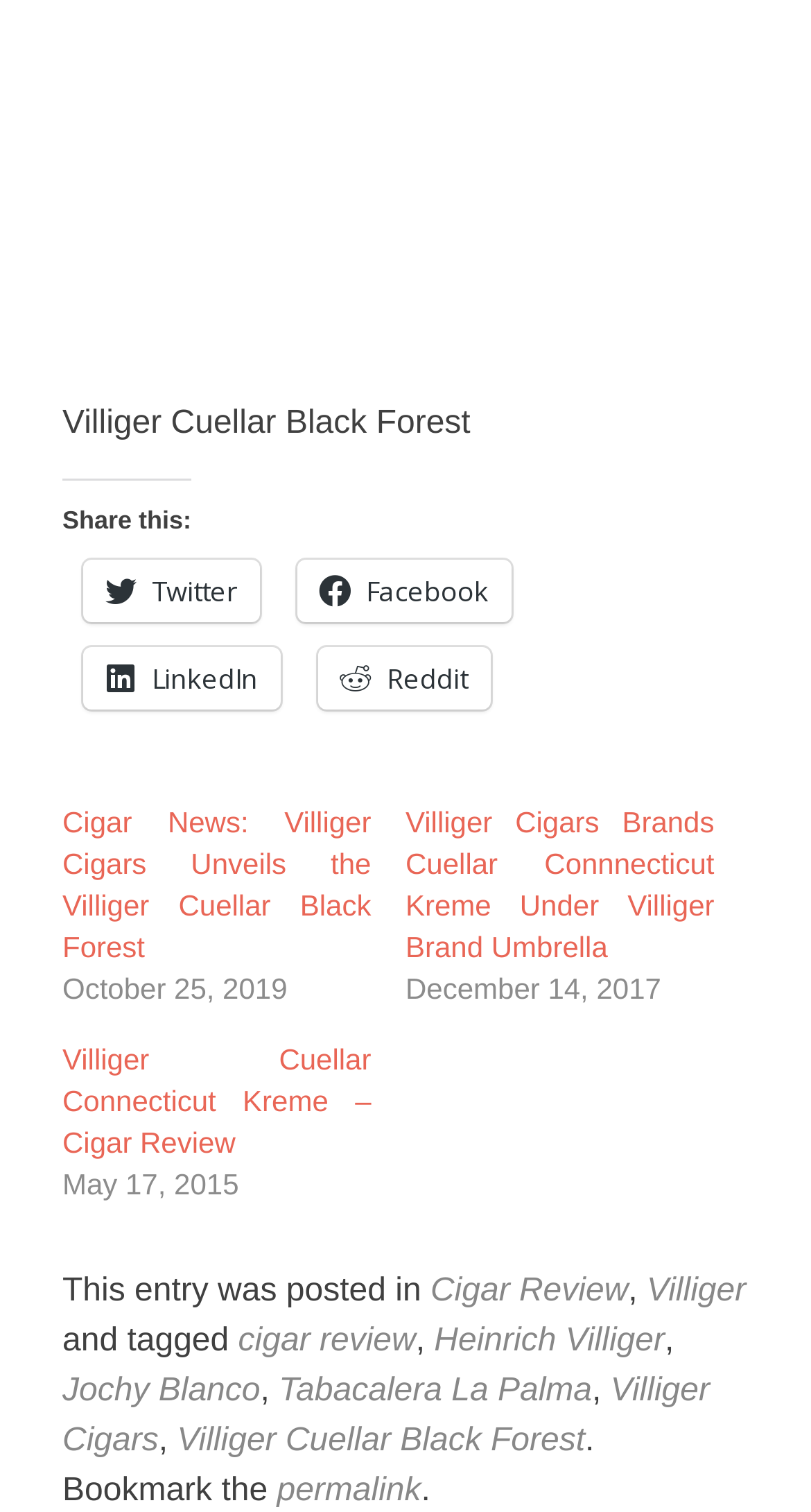What social media platforms are available for sharing?
Can you offer a detailed and complete answer to this question?

The answer can be found in the links ' Twitter', ' Facebook', ' LinkedIn', and ' Reddit' which are all under the heading 'Share this:'.